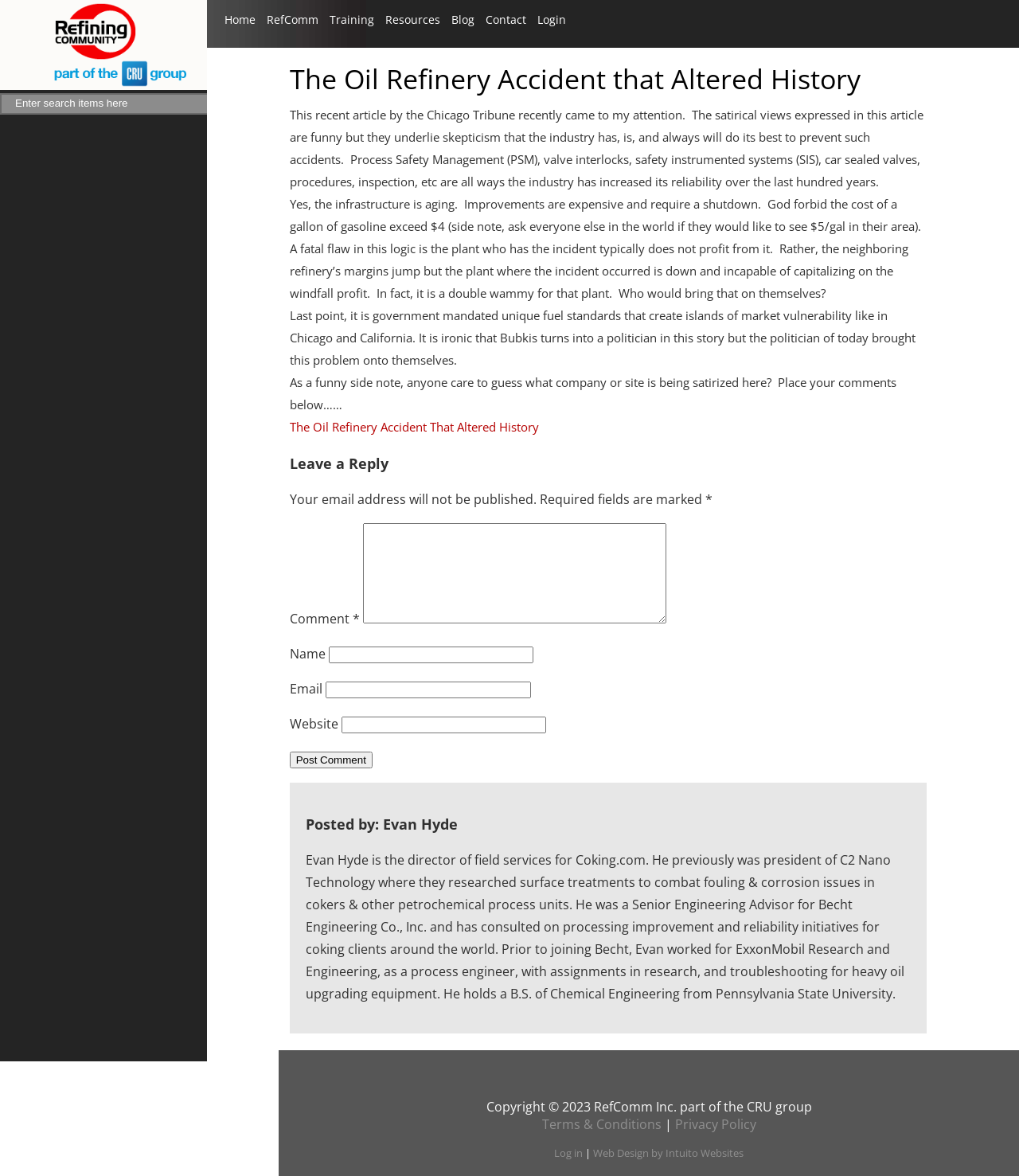Locate the bounding box coordinates of the element's region that should be clicked to carry out the following instruction: "Search for something". The coordinates need to be four float numbers between 0 and 1, i.e., [left, top, right, bottom].

[0.002, 0.08, 0.233, 0.093]